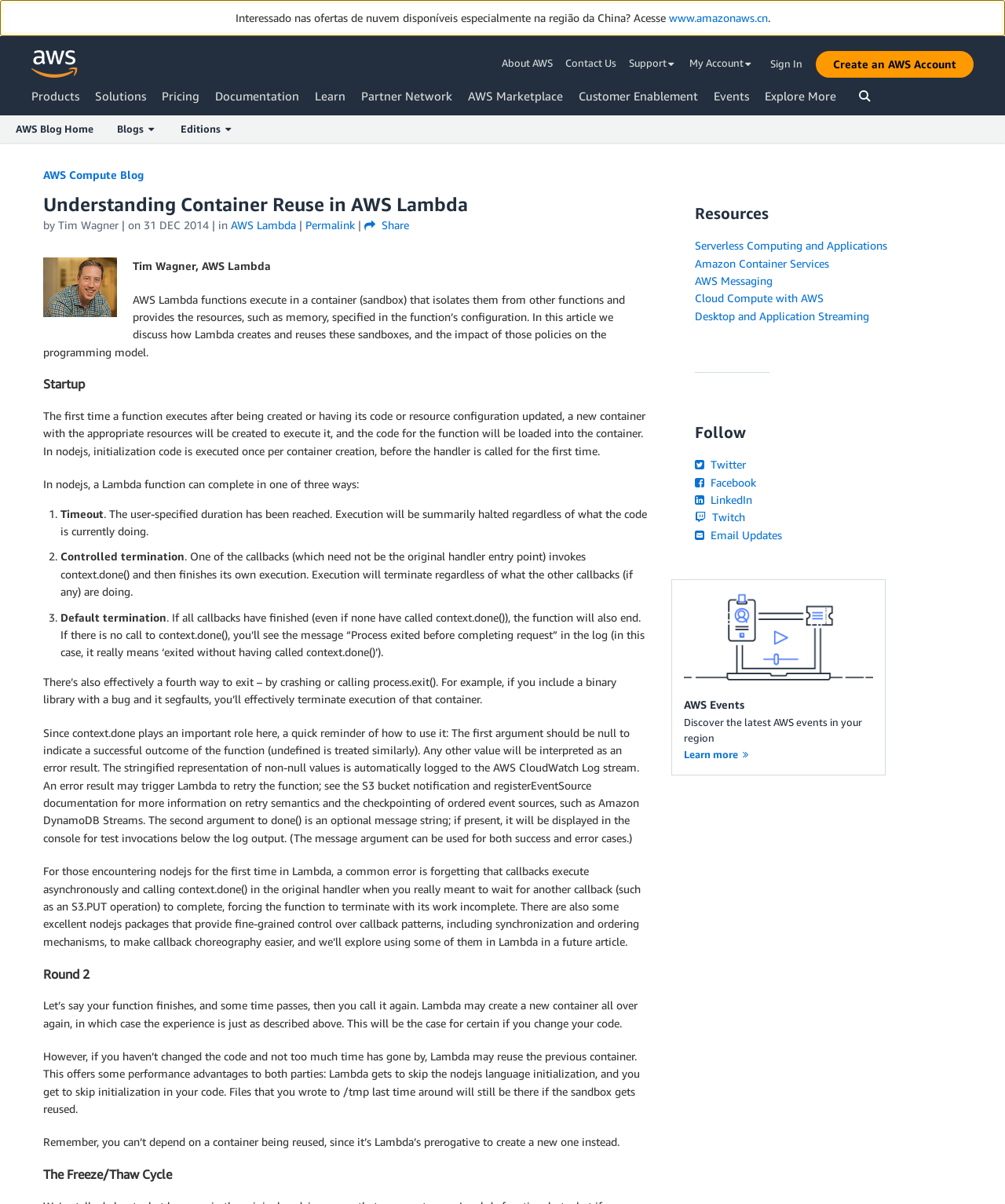What is the topic of the article?
Please use the image to deliver a detailed and complete answer.

The topic of the article can be inferred from the title 'Understanding Container Reuse in AWS Lambda' and the content of the article, which discusses how Lambda creates and reuses containers.